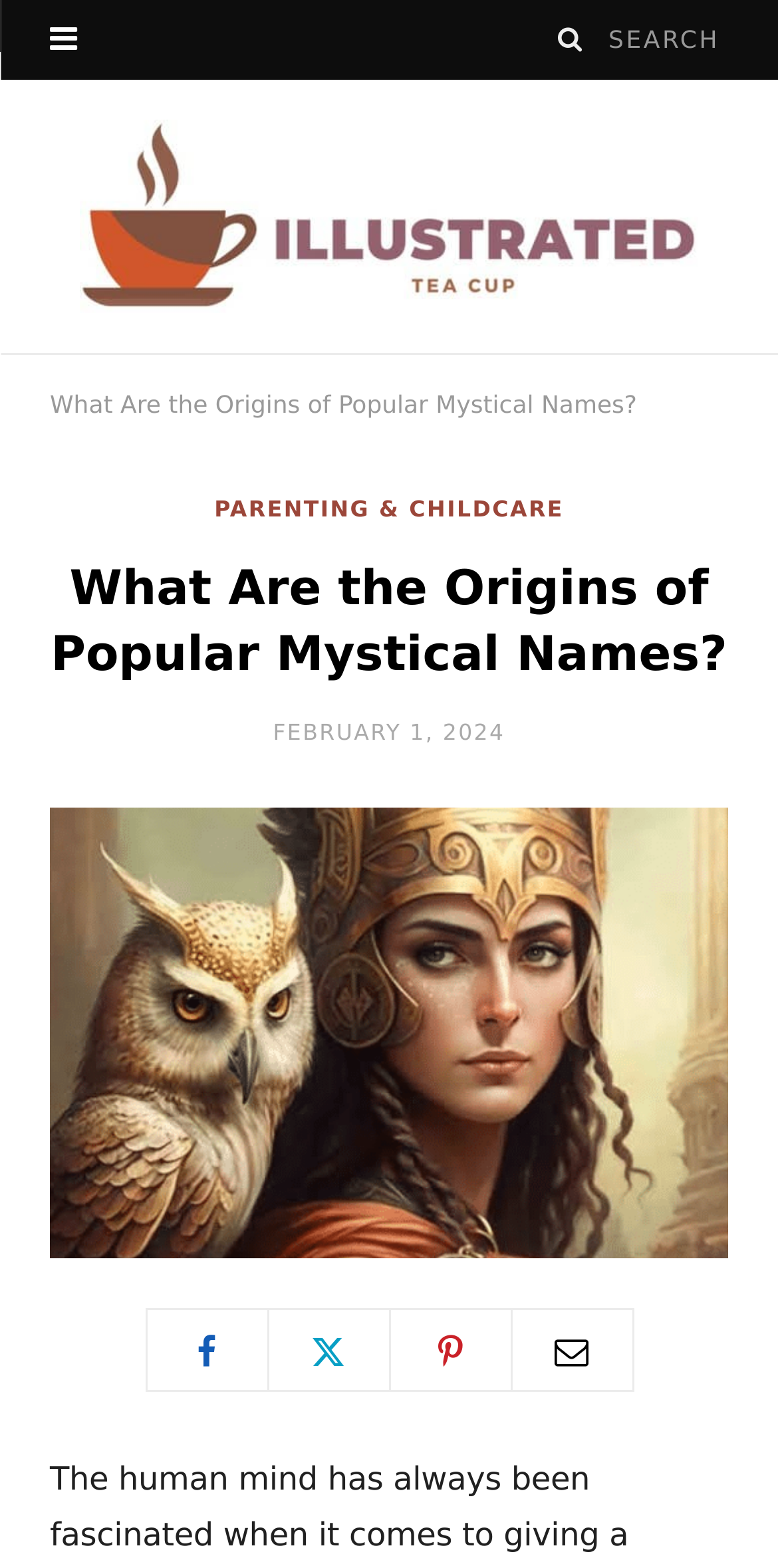When was the article published?
Use the information from the screenshot to give a comprehensive response to the question.

I found the publication date by looking at the link element with the text 'FEBRUARY 1, 2024', which is likely to be the publication date of the article.